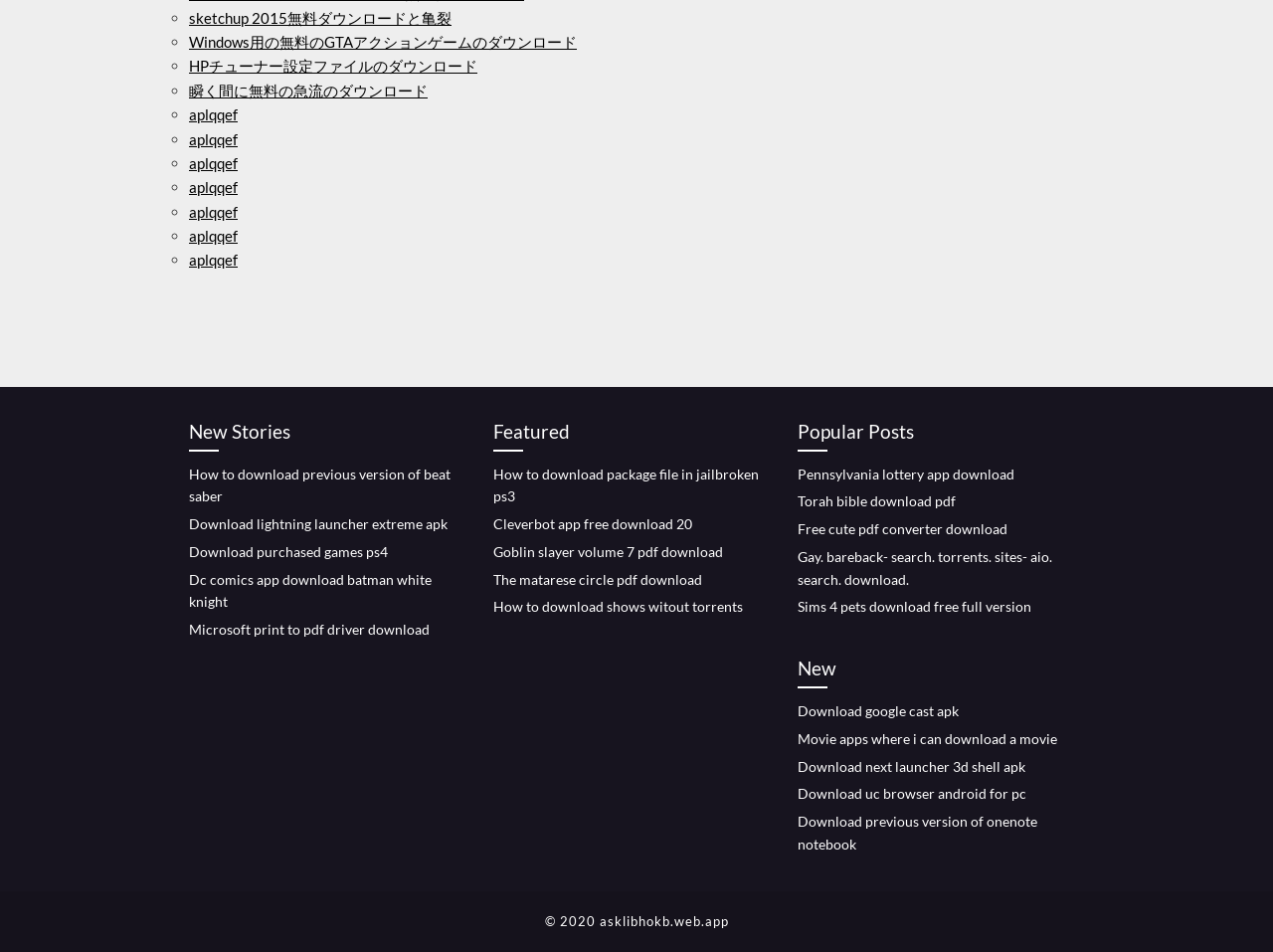What is the copyright information on the website?
Using the image provided, answer with just one word or phrase.

2020 asklibhokb.web.app